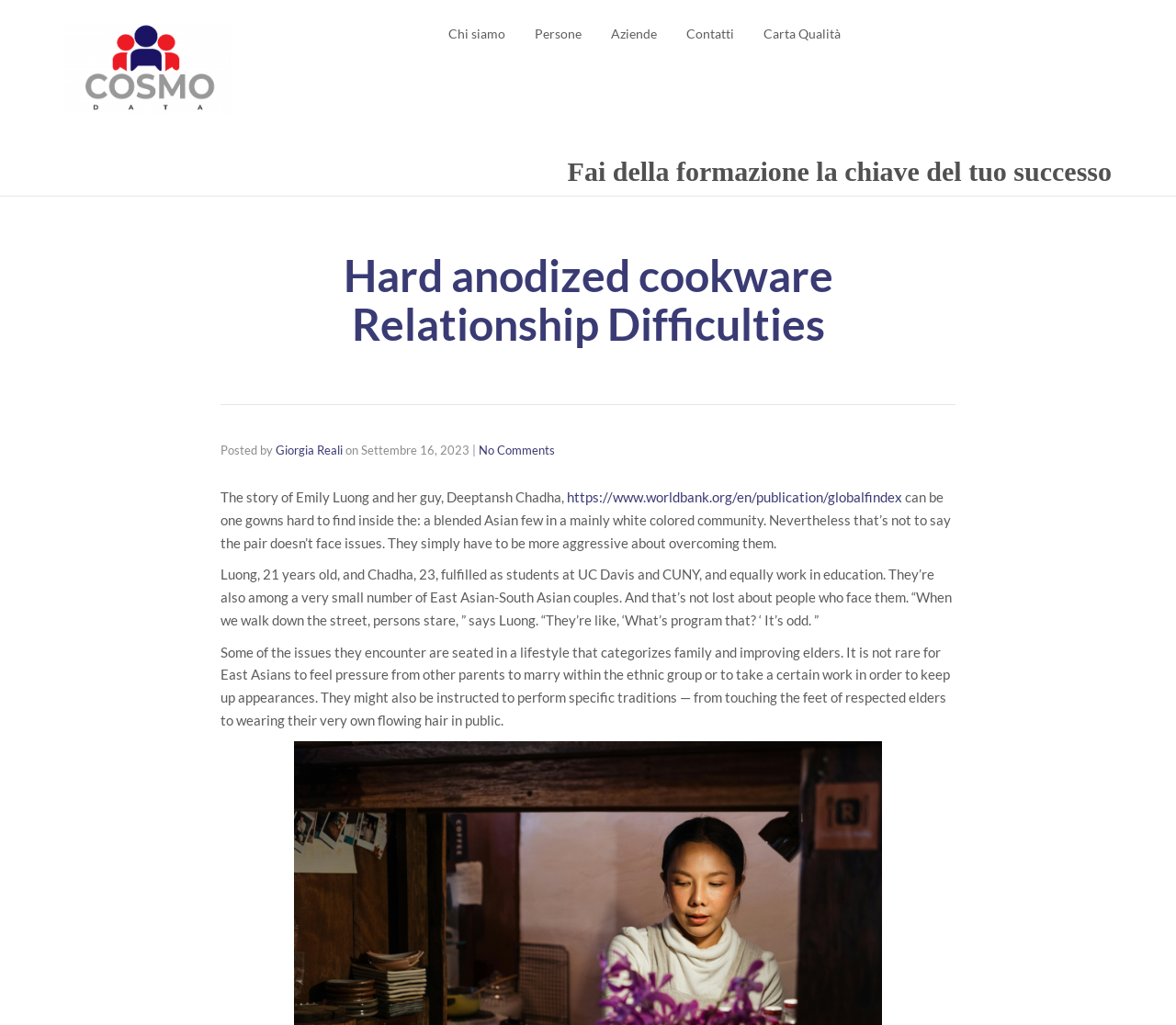Please determine the bounding box coordinates for the element that should be clicked to follow these instructions: "Visit the Academy page".

[0.888, 0.011, 0.934, 0.056]